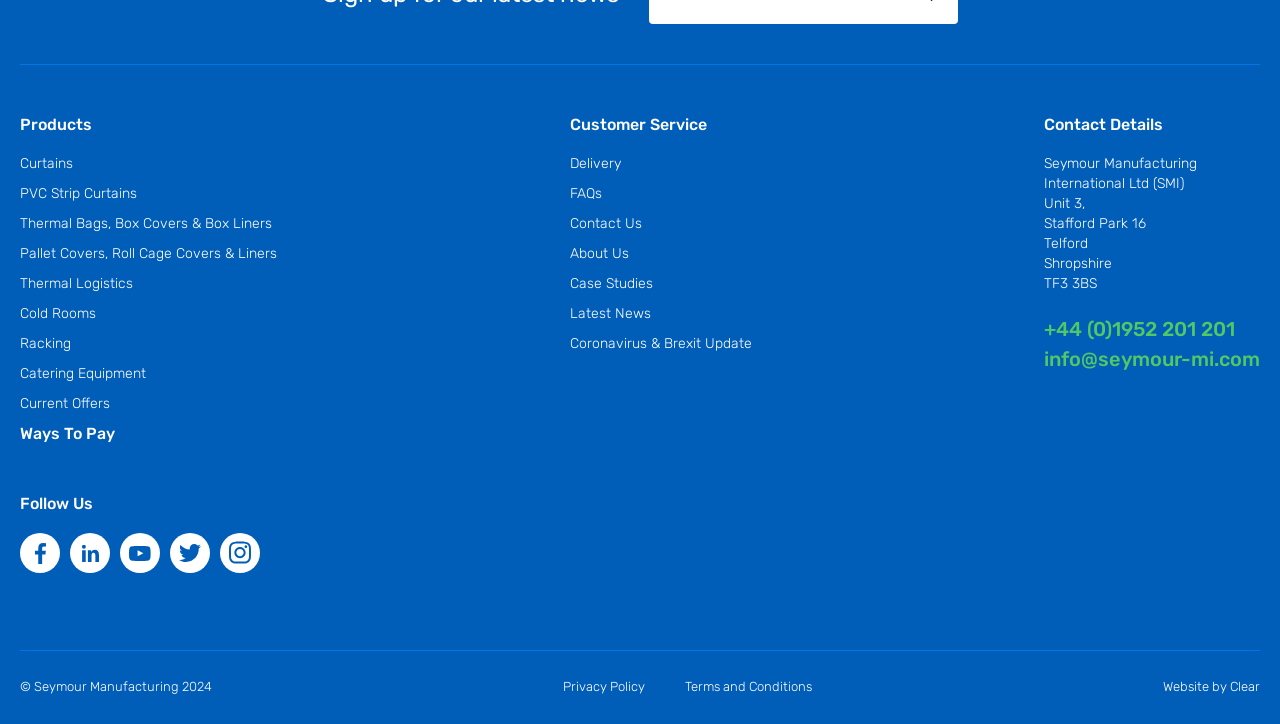Find the bounding box coordinates of the UI element according to this description: "Terms and Conditions".

[0.535, 0.938, 0.634, 0.959]